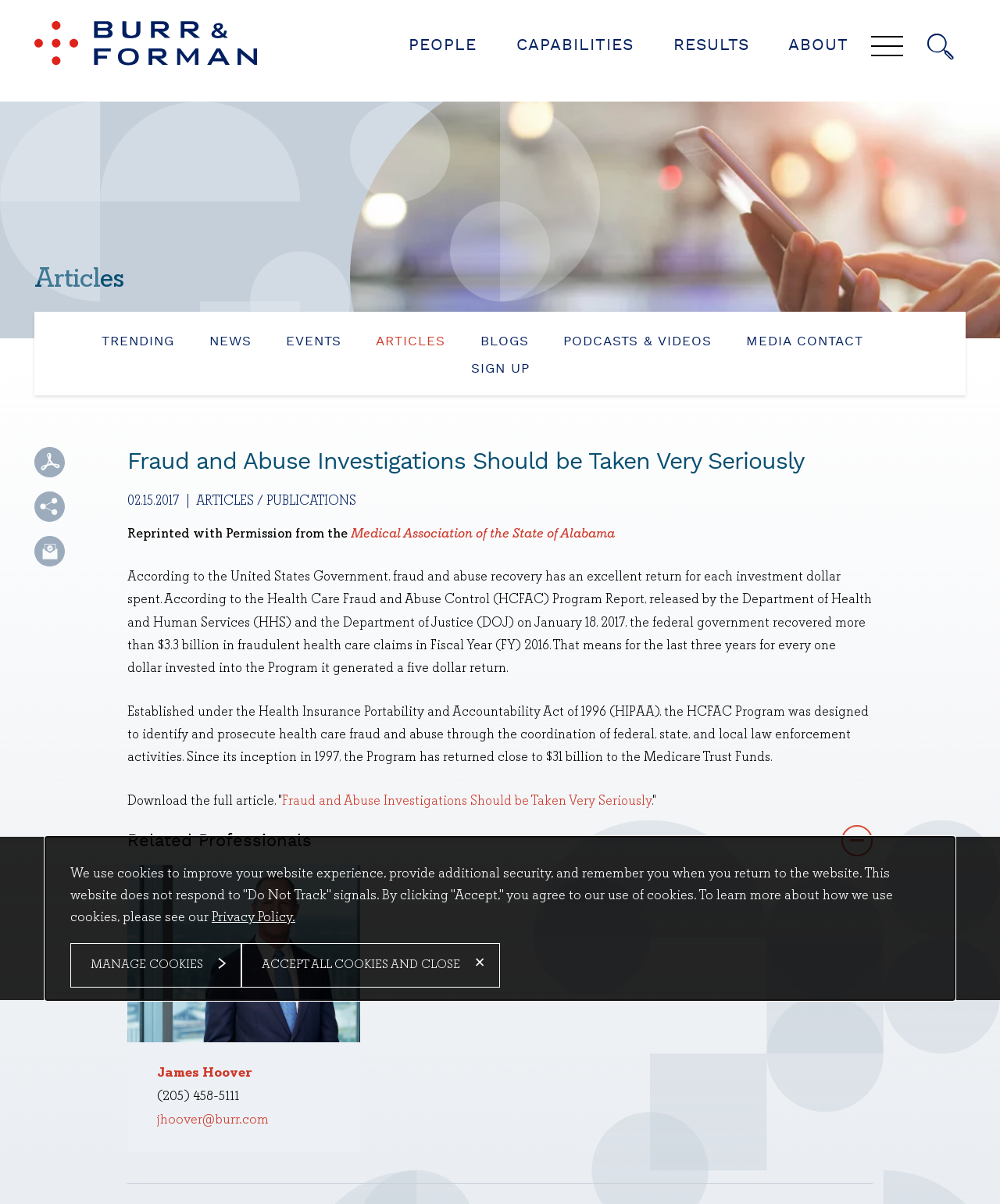Please give a concise answer to this question using a single word or phrase: 
What is the return on investment for fraud and abuse recovery?

Five dollars